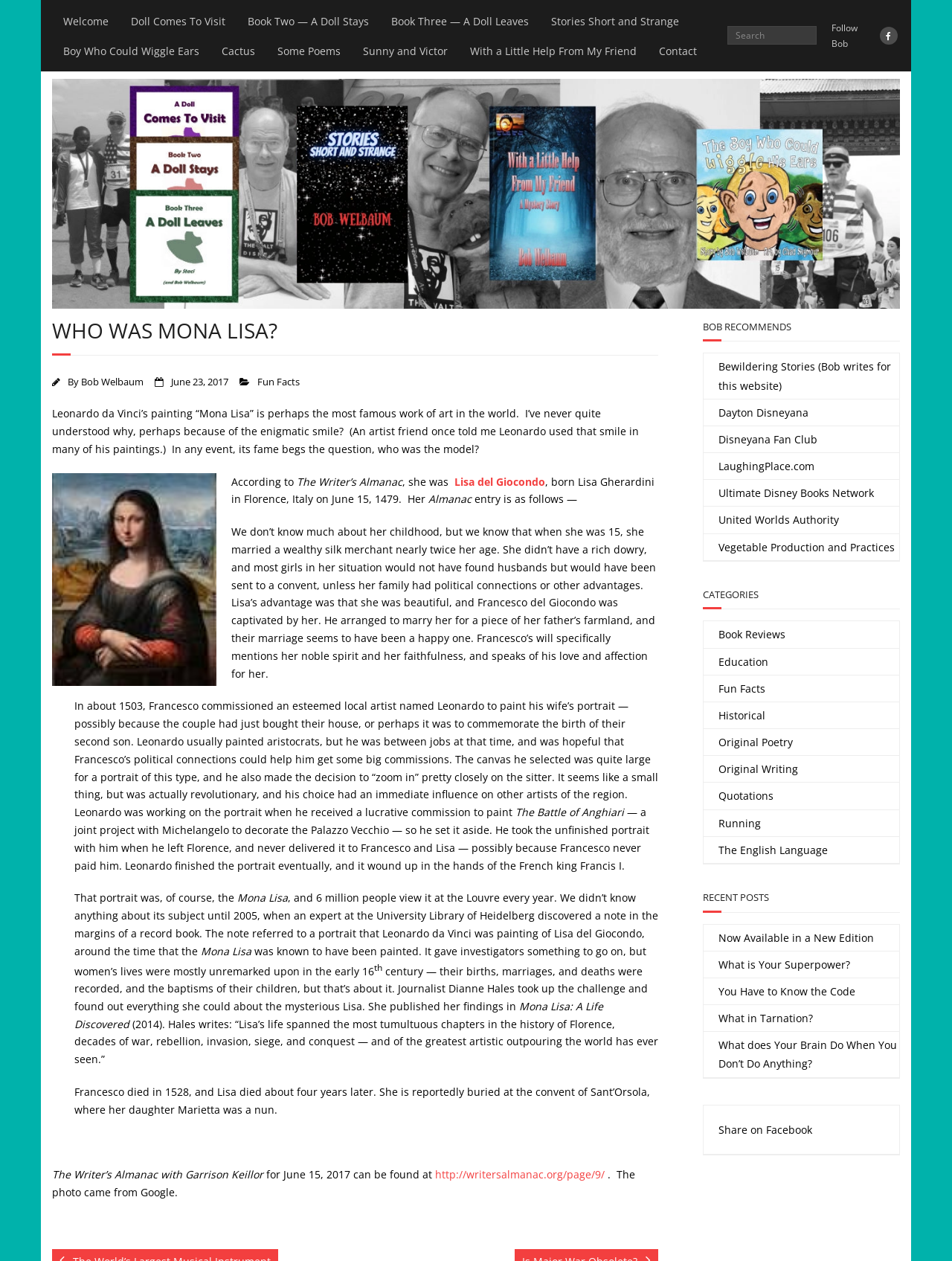Determine the bounding box coordinates for the area you should click to complete the following instruction: "Search for something".

[0.764, 0.021, 0.858, 0.036]